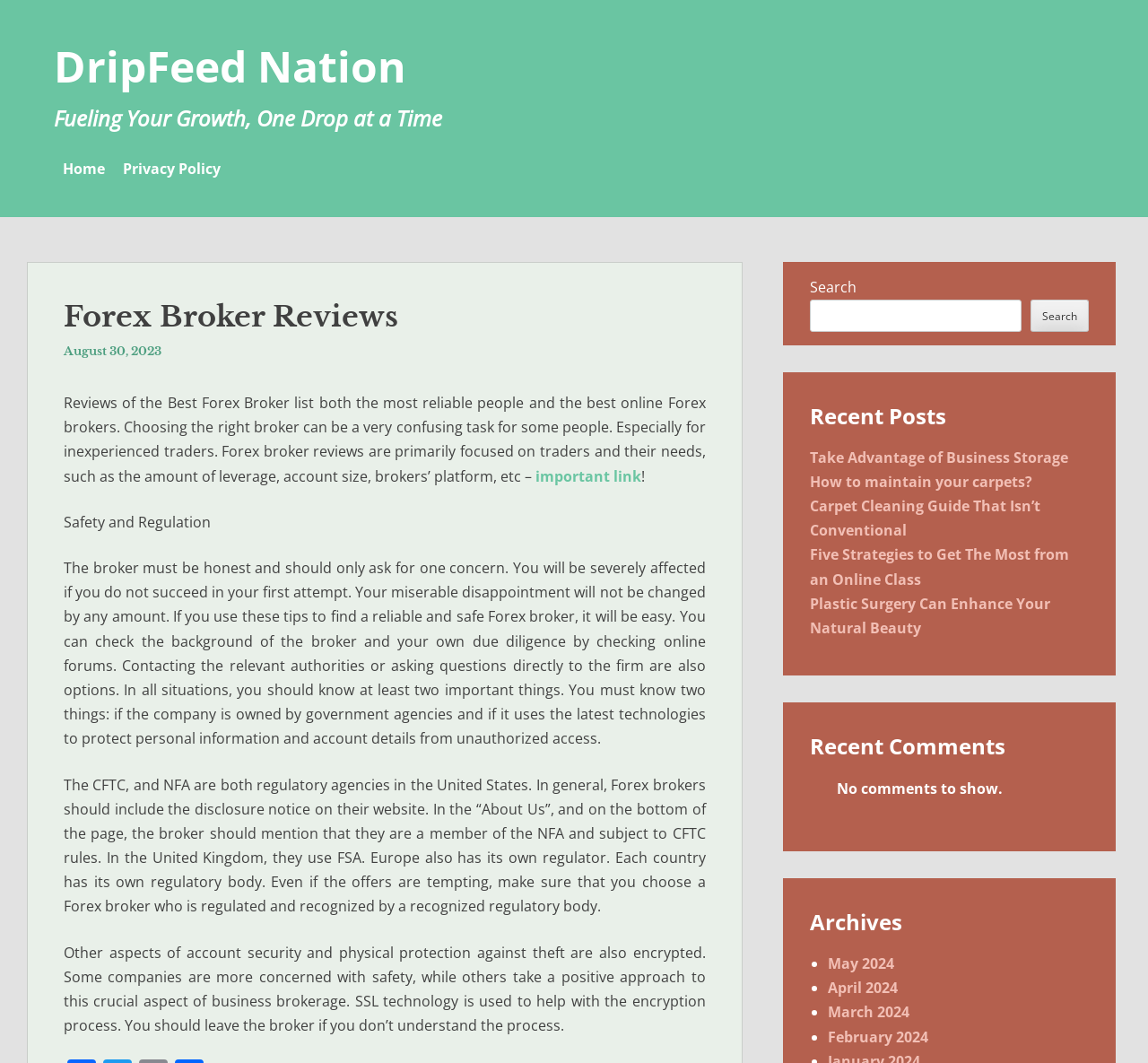Give a detailed explanation of the elements present on the webpage.

The webpage is a Forex broker review website, titled "DripFeed Nation" with a tagline "Fueling Your Growth, One Drop at a Time". At the top, there is a navigation menu with links to "Home" and "Privacy Policy". Below the navigation menu, there is a header section with a title "Forex Broker Reviews" and a date "August 30, 2023". 

The main content of the webpage is divided into several sections. The first section provides an introduction to Forex broker reviews, explaining that choosing the right broker can be a confusing task, especially for inexperienced traders. It highlights the importance of considering factors such as leverage, account size, and brokers' platforms.

The next section focuses on "Safety and Regulation", emphasizing the need for a broker to be honest and regulated by a recognized authority. It provides tips on how to find a reliable and safe Forex broker, including checking online forums, contacting relevant authorities, and verifying the broker's regulatory status.

The webpage also features a search bar at the top right corner, allowing users to search for specific content. Below the search bar, there is a section titled "Recent Posts" with links to several articles on various topics, including business storage, carpet cleaning, online classes, and plastic surgery.

Further down, there is a section titled "Recent Comments" with a message indicating that there are no comments to show. The webpage also features an "Archives" section with links to monthly archives from May 2024 to February 2024.